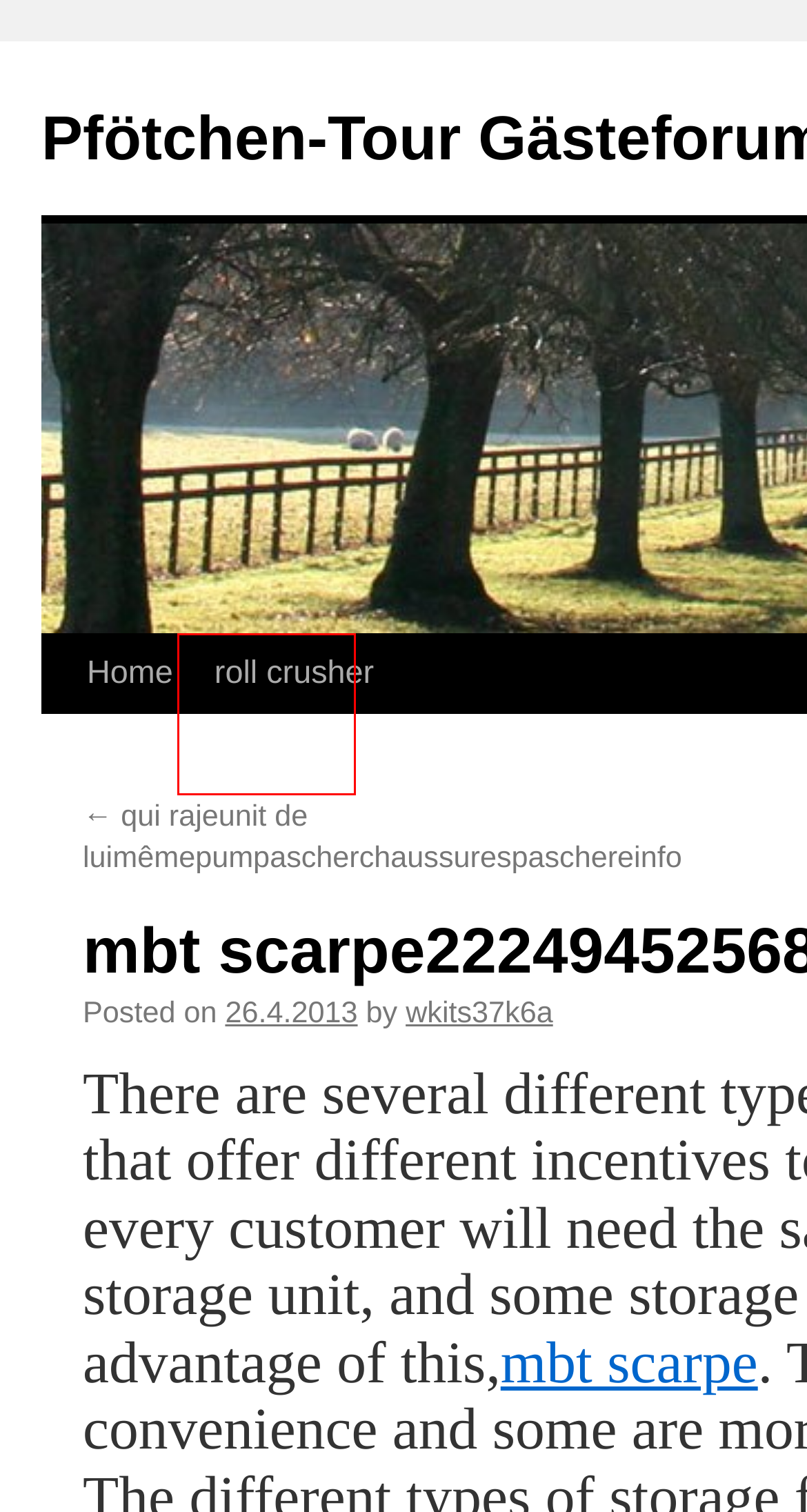You have received a screenshot of a webpage with a red bounding box indicating a UI element. Please determine the most fitting webpage description that matches the new webpage after clicking on the indicated element. The choices are:
A. qui rajeunit de luimêmepumpascherchaussurespaschereinfo | Pfötchen-Tour Gästeforum
B. April | 2011 | Pfötchen-Tour Gästeforum
C. Pfötchen-Tour Gästeforum
D. April | 2023 | Pfötchen-Tour Gästeforum
E. http://mbtprezziwebscom/068264393351 | Pfötchen-Tour Gästeforum
F. wkits37k6a | Pfötchen-Tour Gästeforum
G. roll crusher | Pfötchen-Tour Gästeforum
H. February | 2013 | Pfötchen-Tour Gästeforum

G